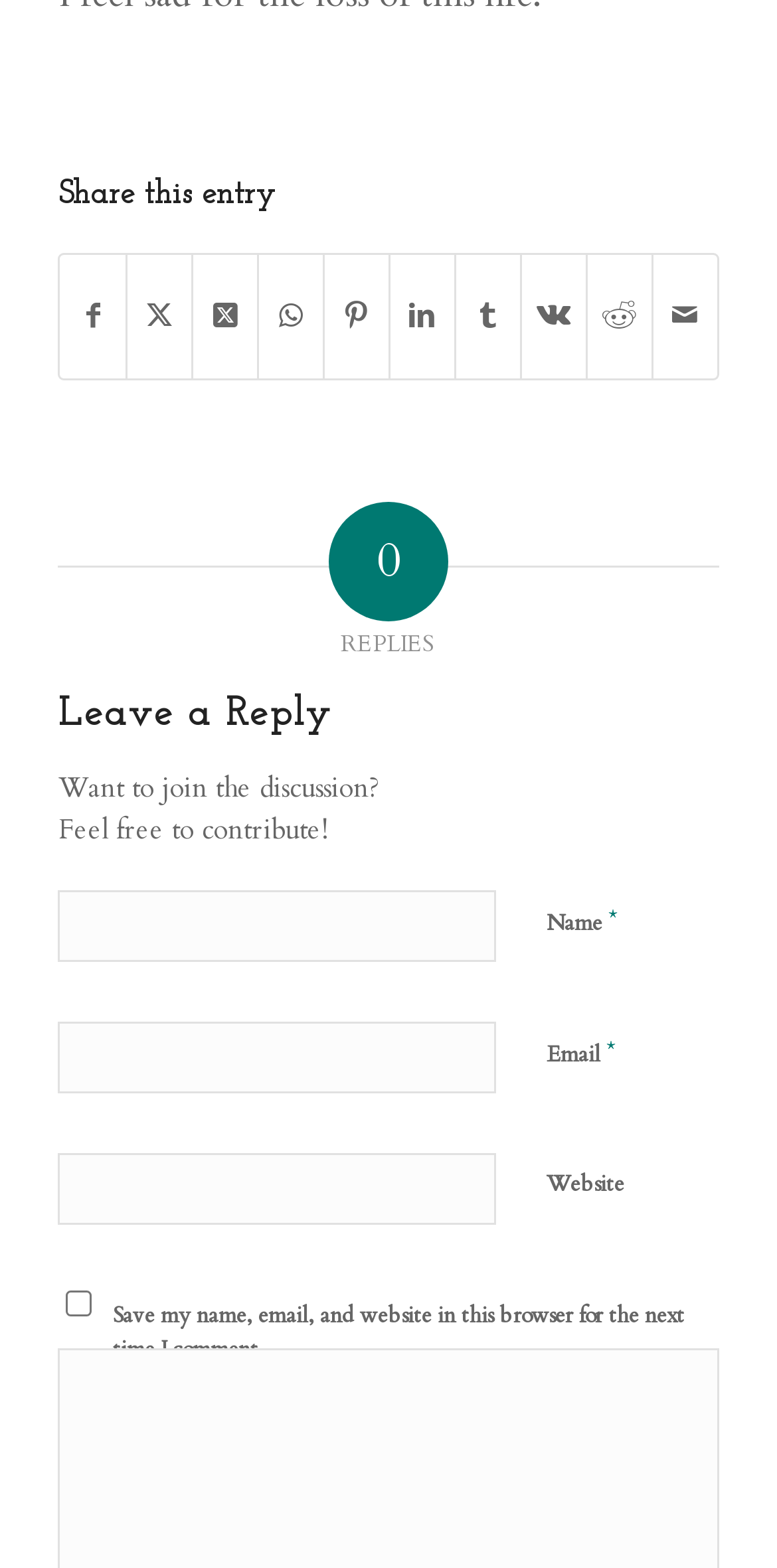Locate the bounding box coordinates of the area where you should click to accomplish the instruction: "Share on Twitter".

[0.165, 0.163, 0.246, 0.241]